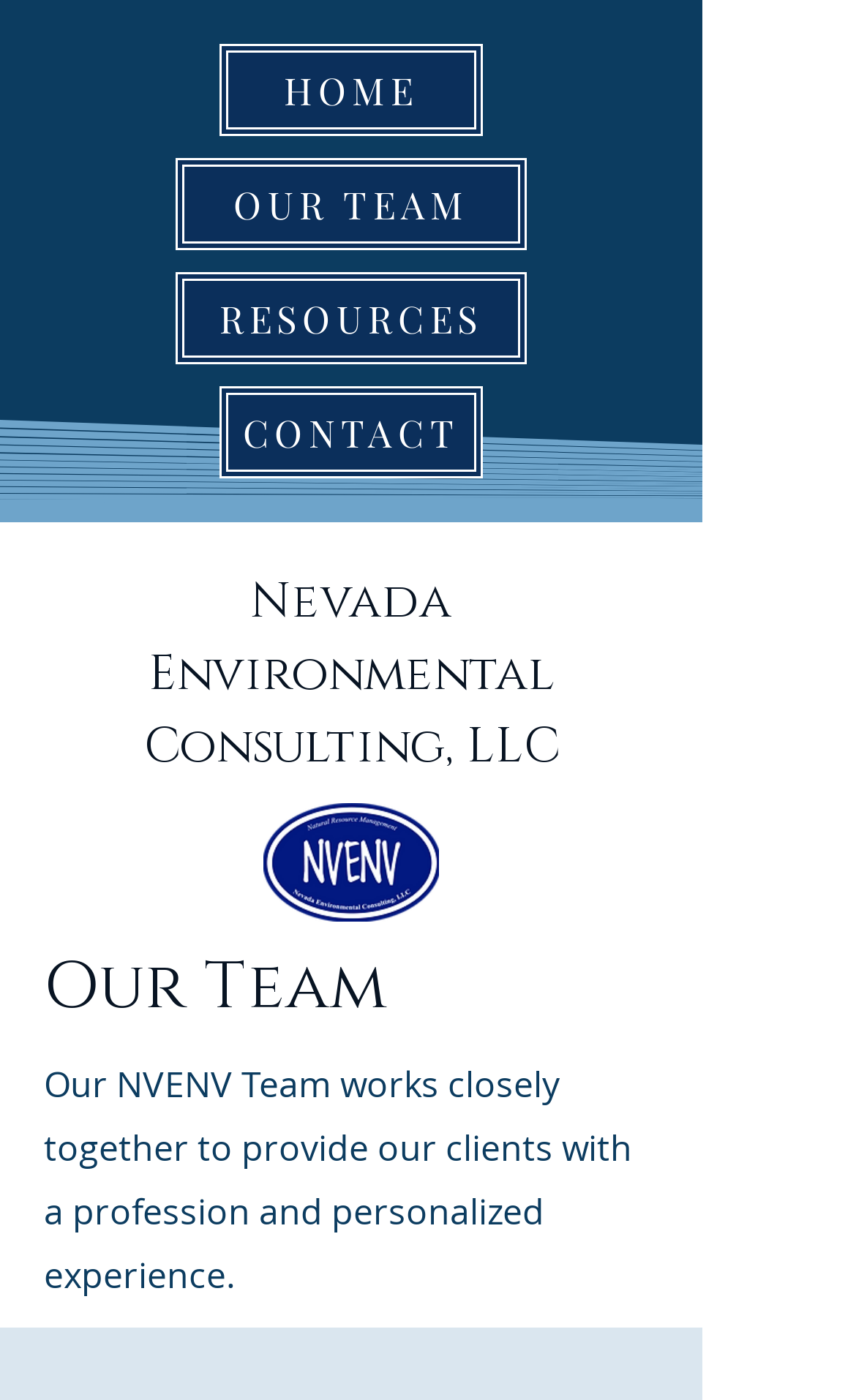What is the purpose of the NVENV team?
Please provide a single word or phrase as the answer based on the screenshot.

Provide professional and personalized experience